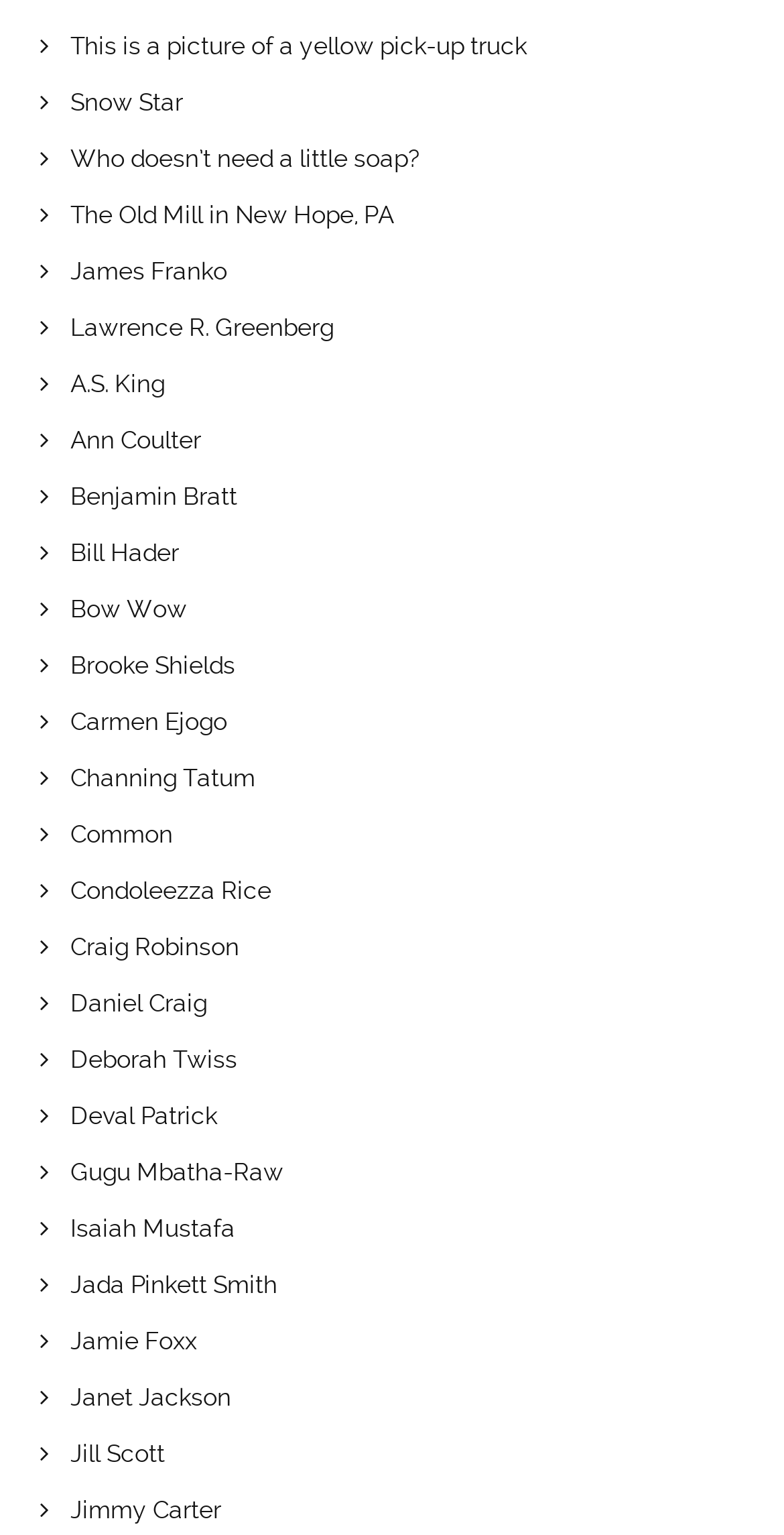Locate the bounding box coordinates of the clickable part needed for the task: "Read about The Old Mill in New Hope, PA".

[0.09, 0.131, 0.503, 0.149]